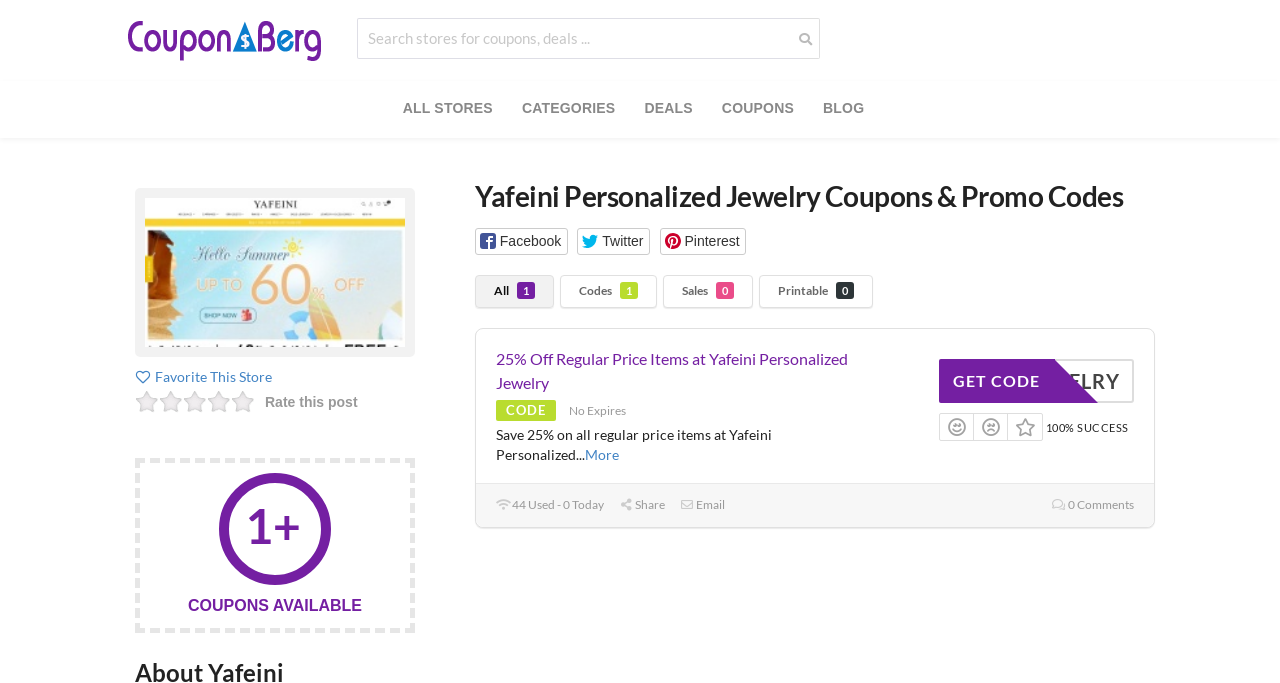Based on the image, provide a detailed and complete answer to the question: 
What is the name of the store?

I read the main heading and found that the name of the store is Yafeini Personalized Jewelry.